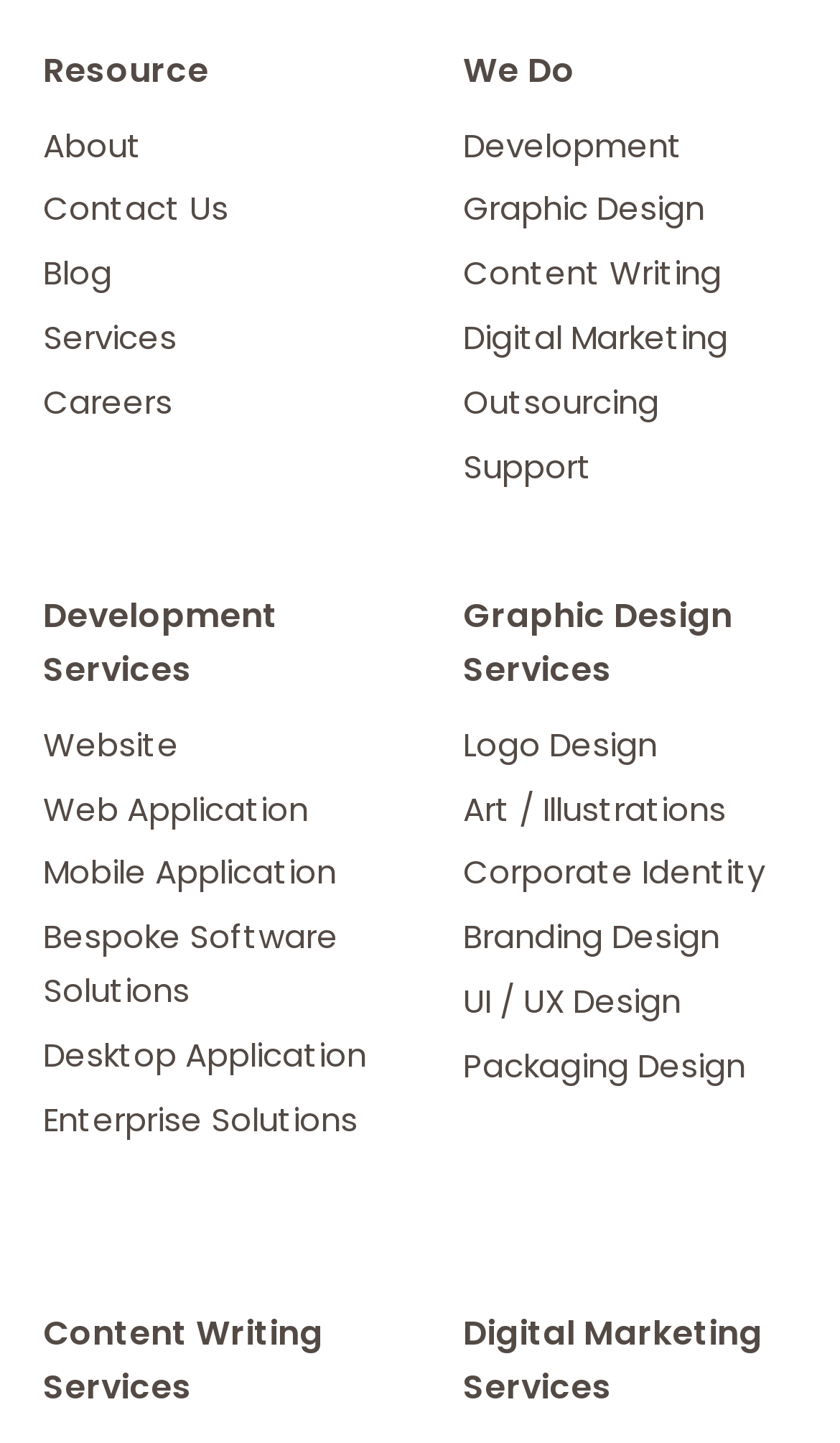Locate the bounding box coordinates of the area you need to click to fulfill this instruction: 'Explore Digital Marketing Services'. The coordinates must be in the form of four float numbers ranging from 0 to 1: [left, top, right, bottom].

[0.551, 0.909, 0.908, 0.977]